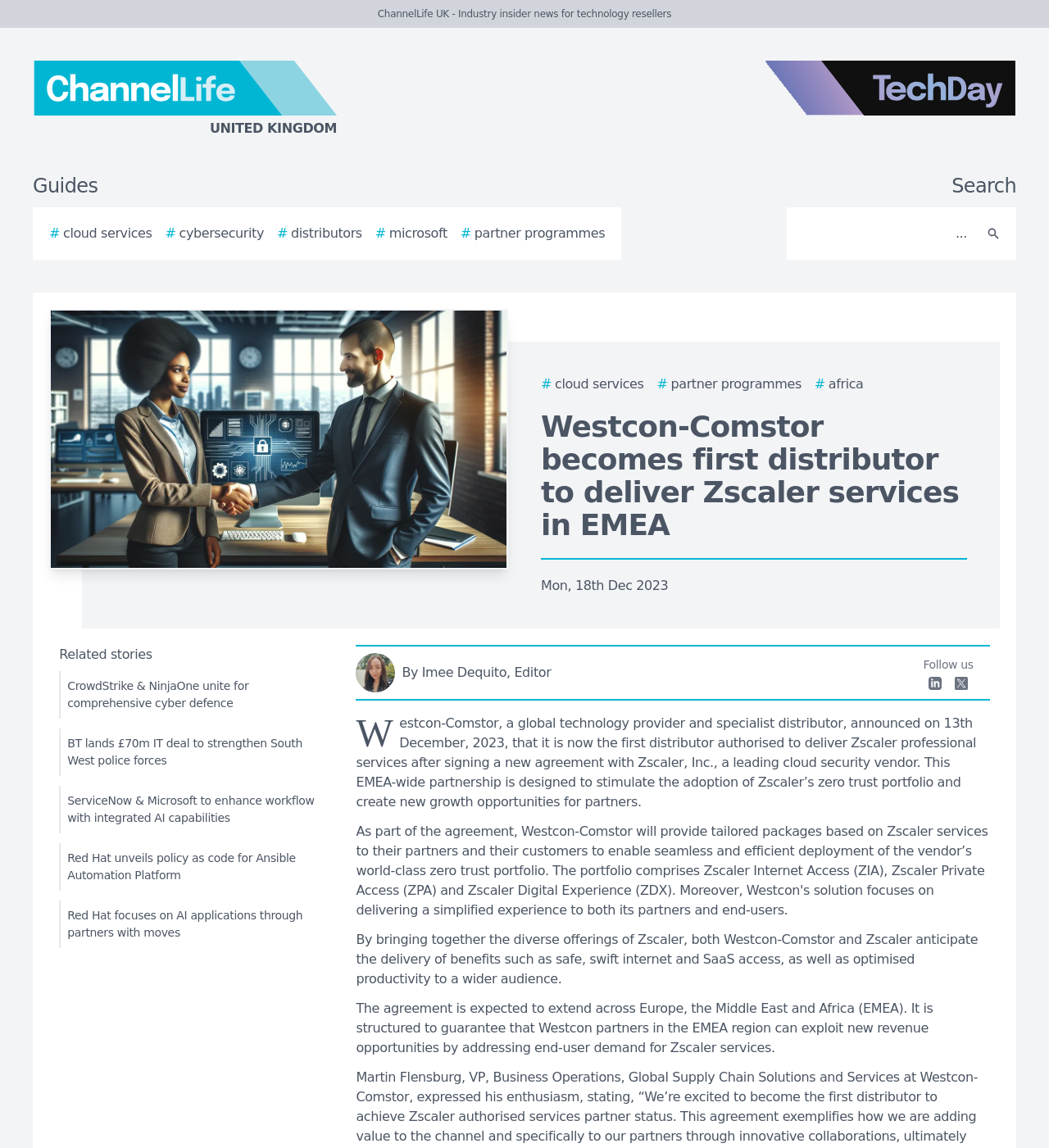Describe every aspect of the webpage in a detailed manner.

The webpage appears to be a news article from ChannelLife UK, with a focus on the technology industry. At the top of the page, there is a logo for ChannelLife UK, accompanied by a link to the website. To the right of the logo, there is a link to TechDay. Below these logos, there are several links to guides, including cloud services, cybersecurity, distributors, Microsoft, and partner programmes.

In the top-right corner of the page, there is a search bar with a search button. Below the search bar, there is a large image that takes up most of the width of the page. The main article begins below this image, with a title that reads "Westcon-Comstor becomes first distributor to deliver Zscaler services in EMEA". The article is dated December 18th, 2023, and is written by Imee Dequito, Editor.

The article itself is divided into several paragraphs, with the main content describing Westcon-Comstor's new partnership with Zscaler to deliver professional services across Europe, the Middle East, and Africa. The partnership aims to stimulate the adoption of Zscaler's zero-trust portfolio and create new growth opportunities for partners.

To the right of the article, there are several links to related stories, including articles about CrowdStrike, BT, ServiceNow, and Red Hat. At the bottom of the page, there are links to follow the publication on LinkedIn and other social media platforms.